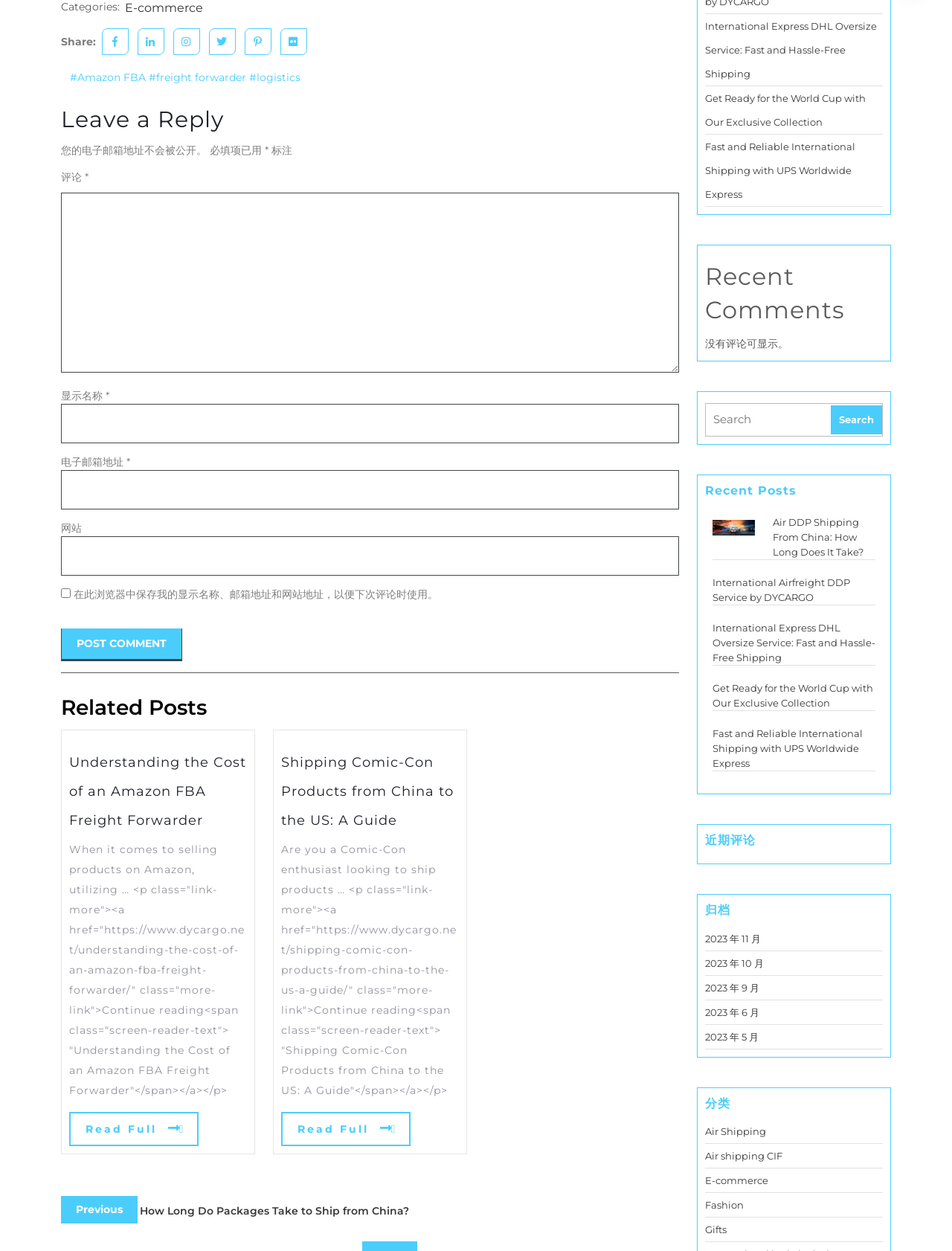Please determine the bounding box coordinates, formatted as (top-left x, top-left y, bottom-right x, bottom-right y), with all values as floating point numbers between 0 and 1. Identify the bounding box of the region described as: parent_node: 电子邮箱地址 * aria-describedby="email-notes" name="email"

[0.064, 0.376, 0.713, 0.407]